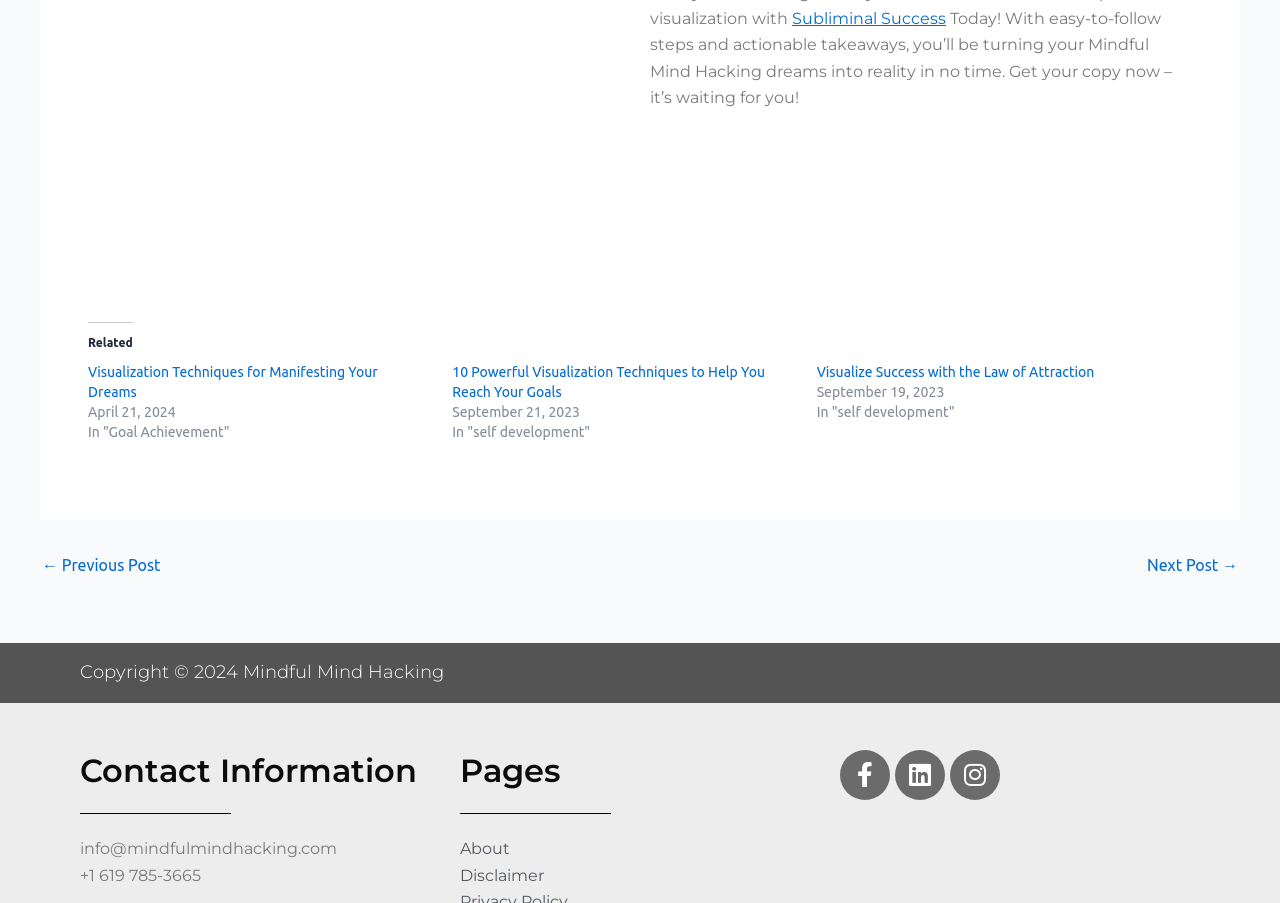What is the name of the book being promoted?
From the screenshot, supply a one-word or short-phrase answer.

Subliminal Success